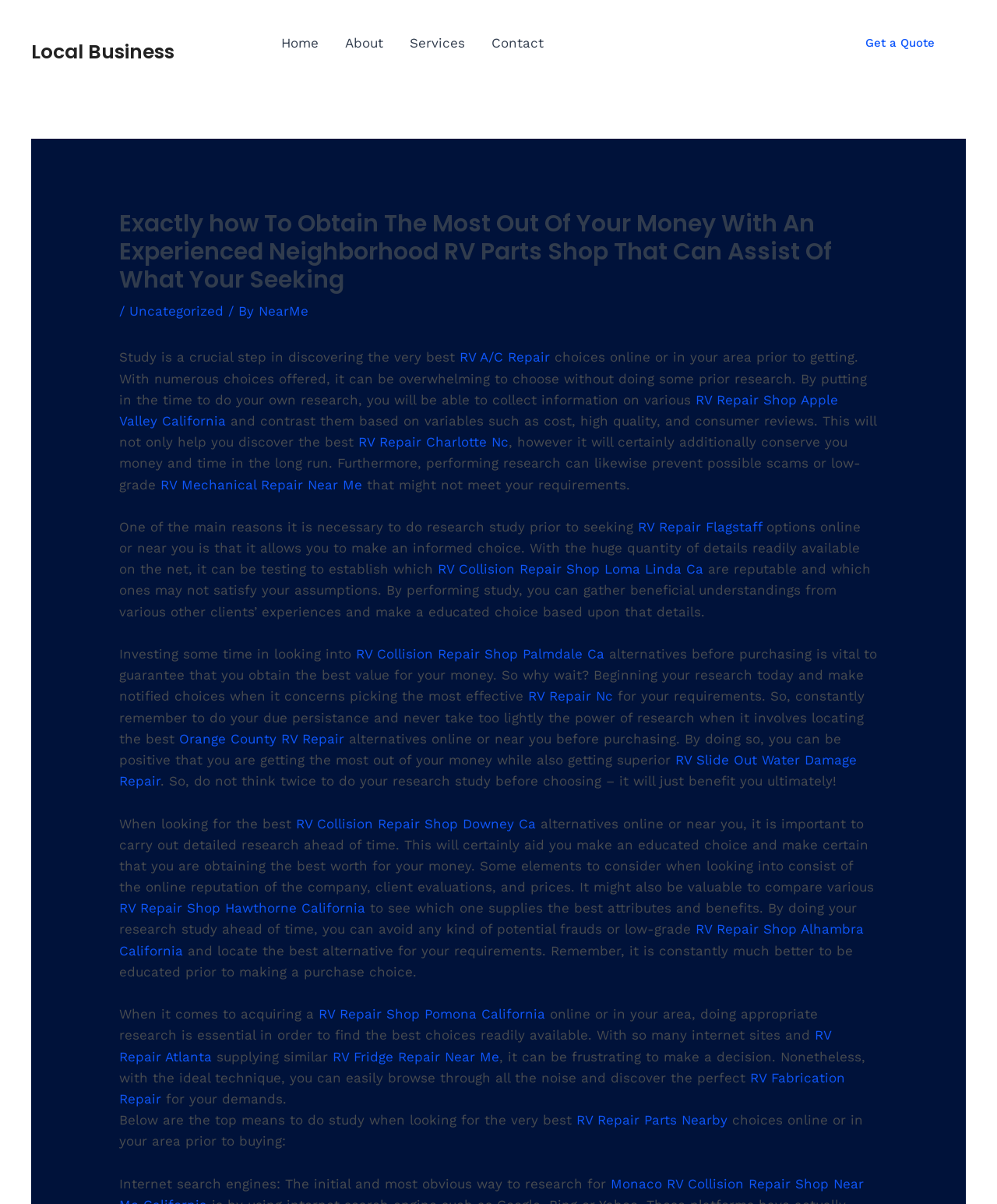Please identify the bounding box coordinates of the area that needs to be clicked to fulfill the following instruction: "Read more about 'RV A/C Repair'."

[0.461, 0.29, 0.552, 0.303]